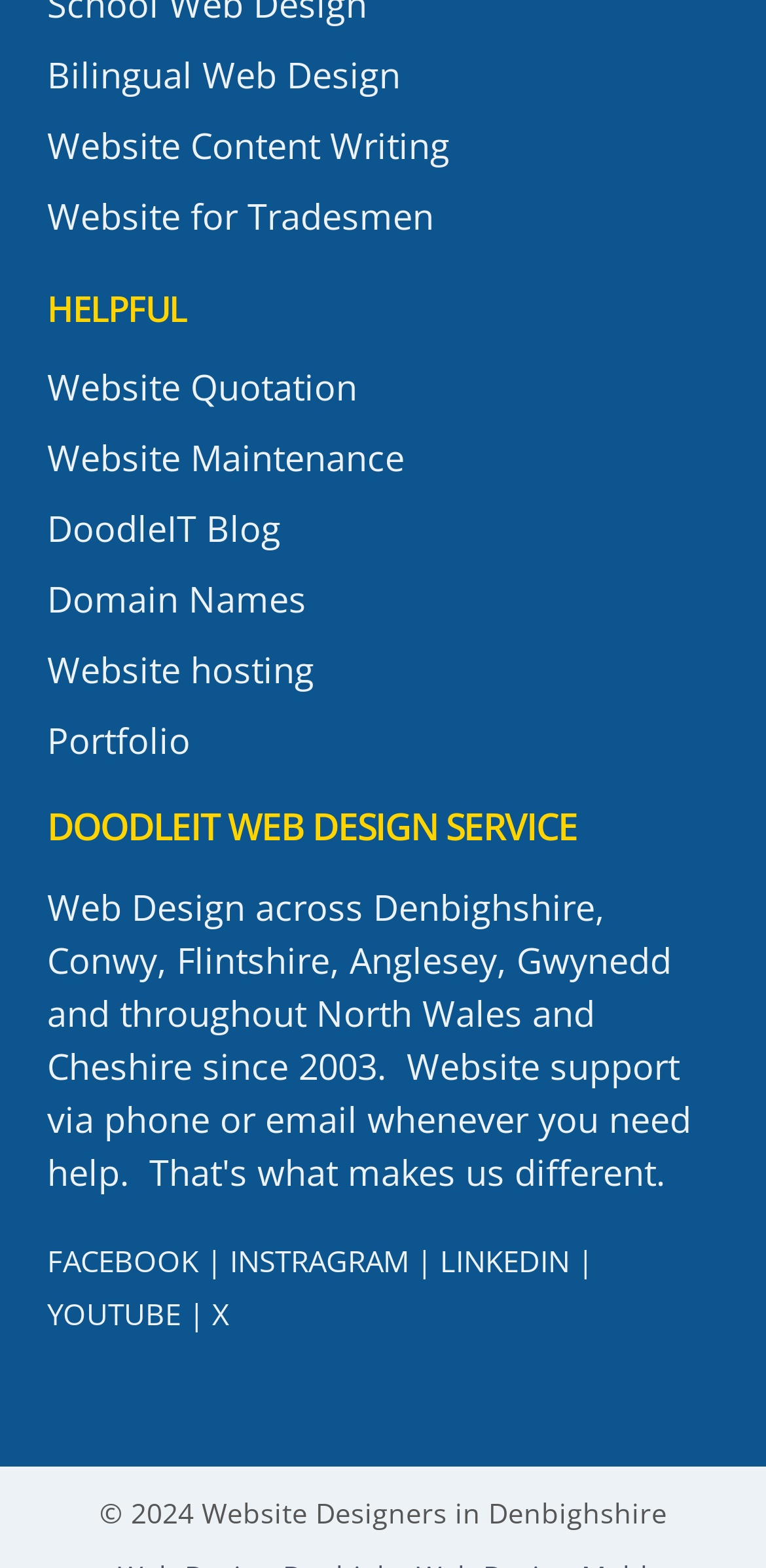Determine the bounding box coordinates of the section to be clicked to follow the instruction: "Read about Website Design across Denbighshire, Conwy". The coordinates should be given as four float numbers between 0 and 1, formatted as [left, top, right, bottom].

[0.062, 0.564, 0.79, 0.628]